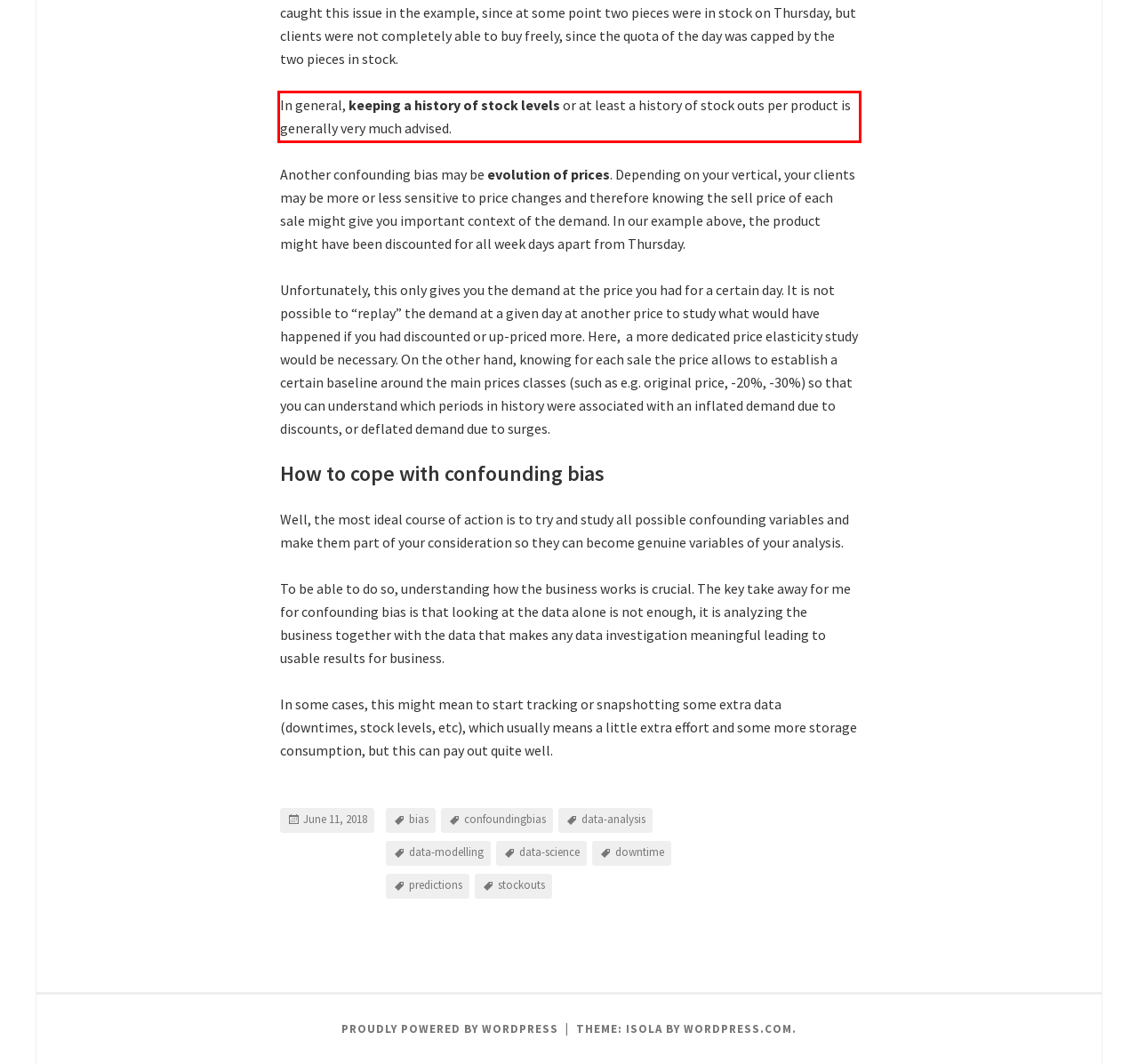Identify and transcribe the text content enclosed by the red bounding box in the given screenshot.

In general, keeping a history of stock levels or at least a history of stock outs per product is generally very much advised.